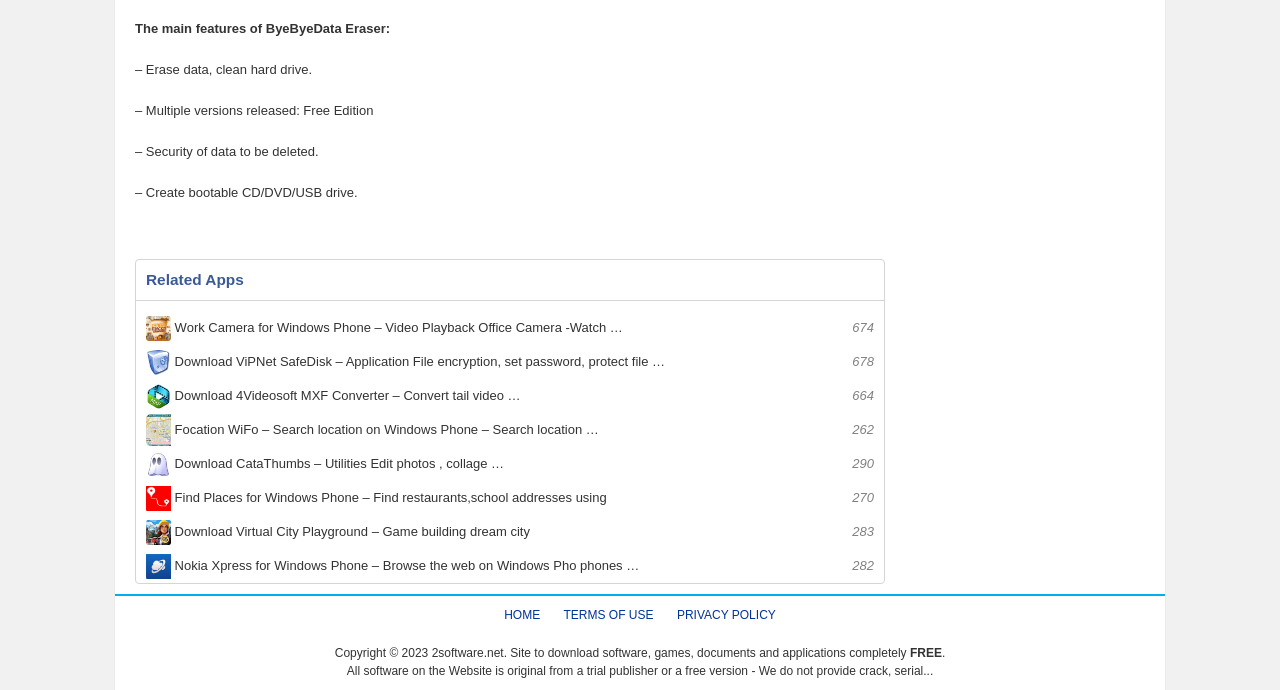Please identify the bounding box coordinates of the element's region that I should click in order to complete the following instruction: "Check the 'Copyright' information". The bounding box coordinates consist of four float numbers between 0 and 1, i.e., [left, top, right, bottom].

[0.262, 0.936, 0.711, 0.957]